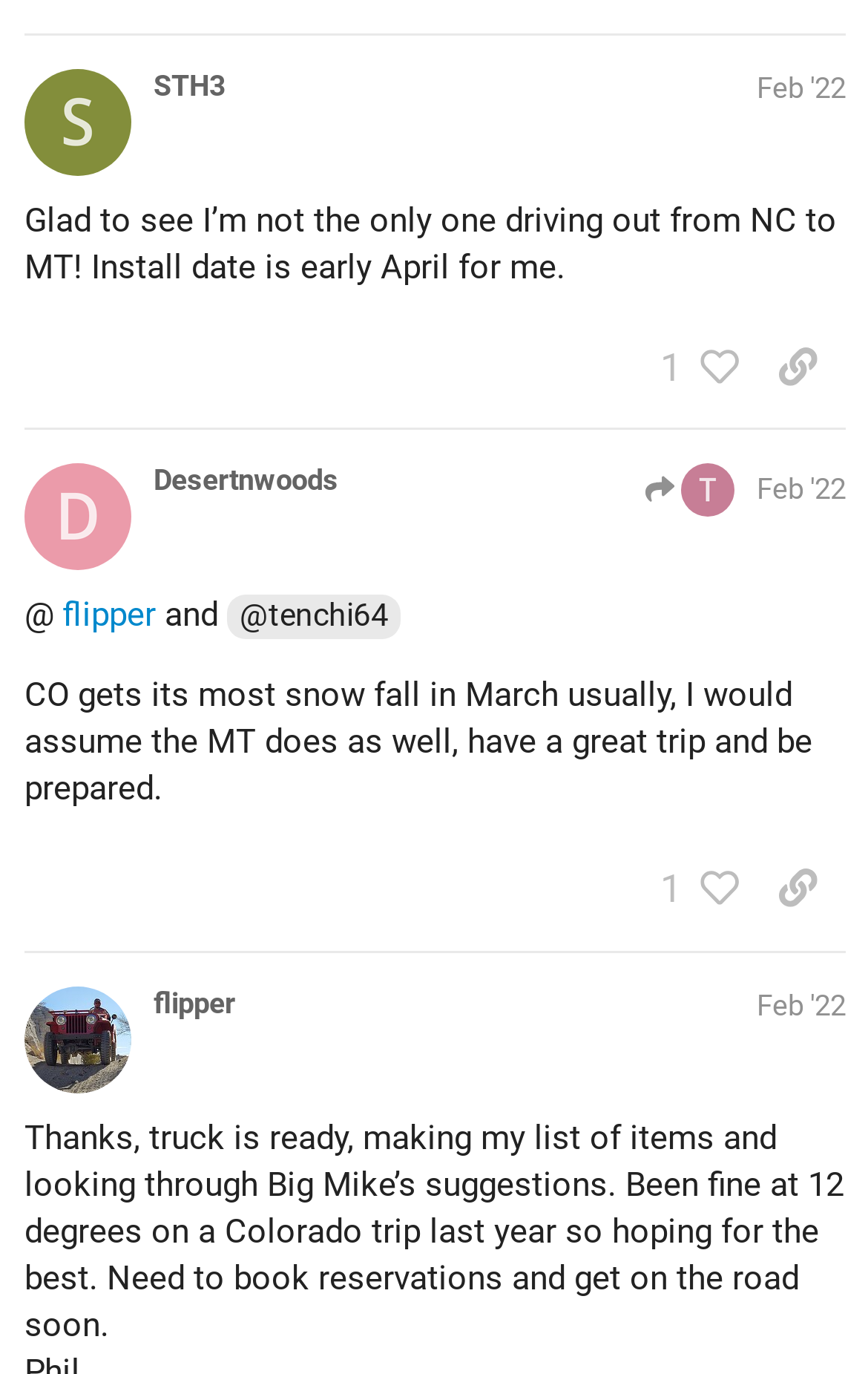Provide the bounding box coordinates of the HTML element this sentence describes: "Post Only Your Own Stuff". The bounding box coordinates consist of four float numbers between 0 and 1, i.e., [left, top, right, bottom].

[0.064, 0.343, 0.831, 0.389]